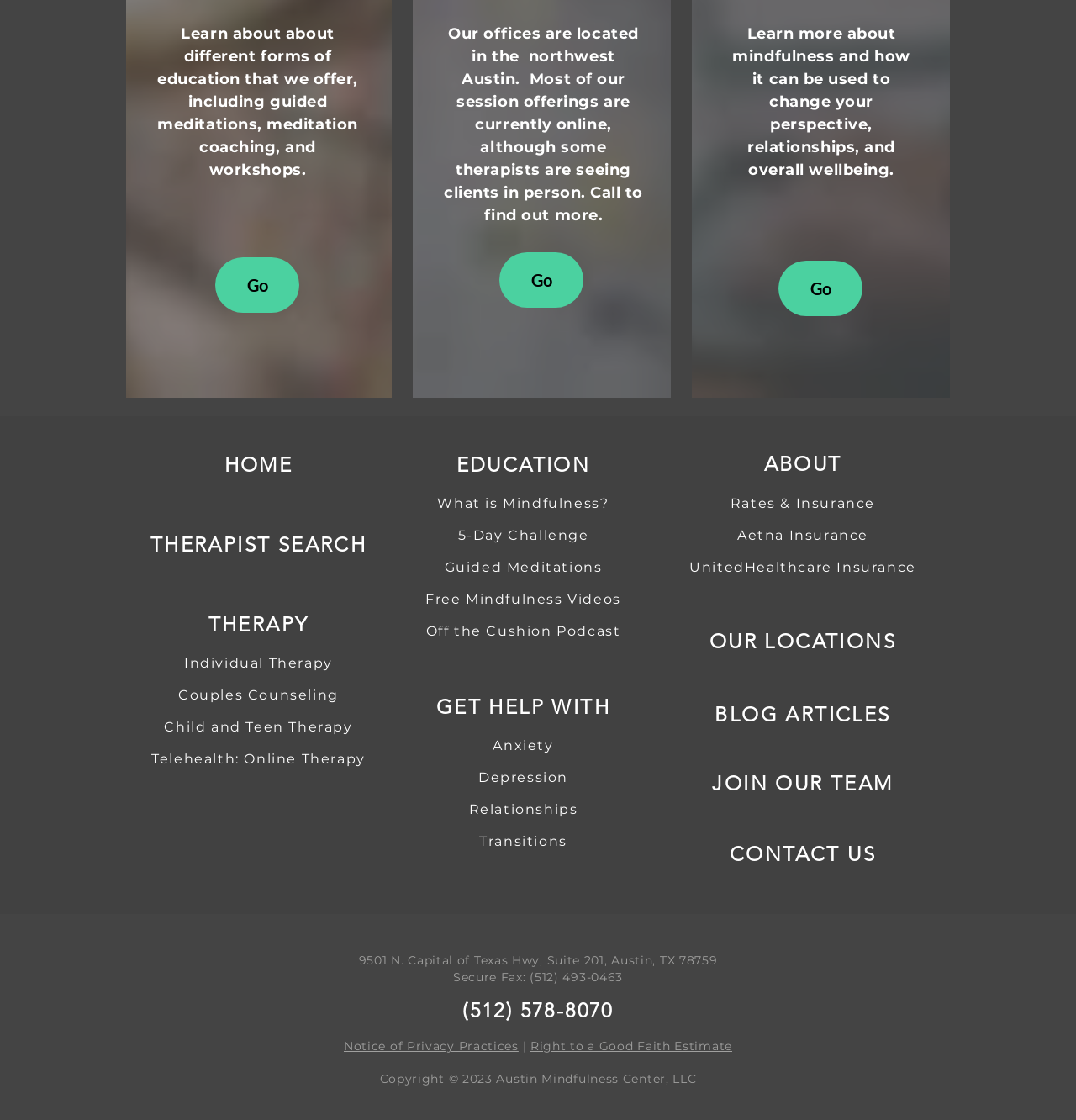Locate the bounding box coordinates of the clickable part needed for the task: "Search for a therapist".

[0.14, 0.475, 0.341, 0.497]